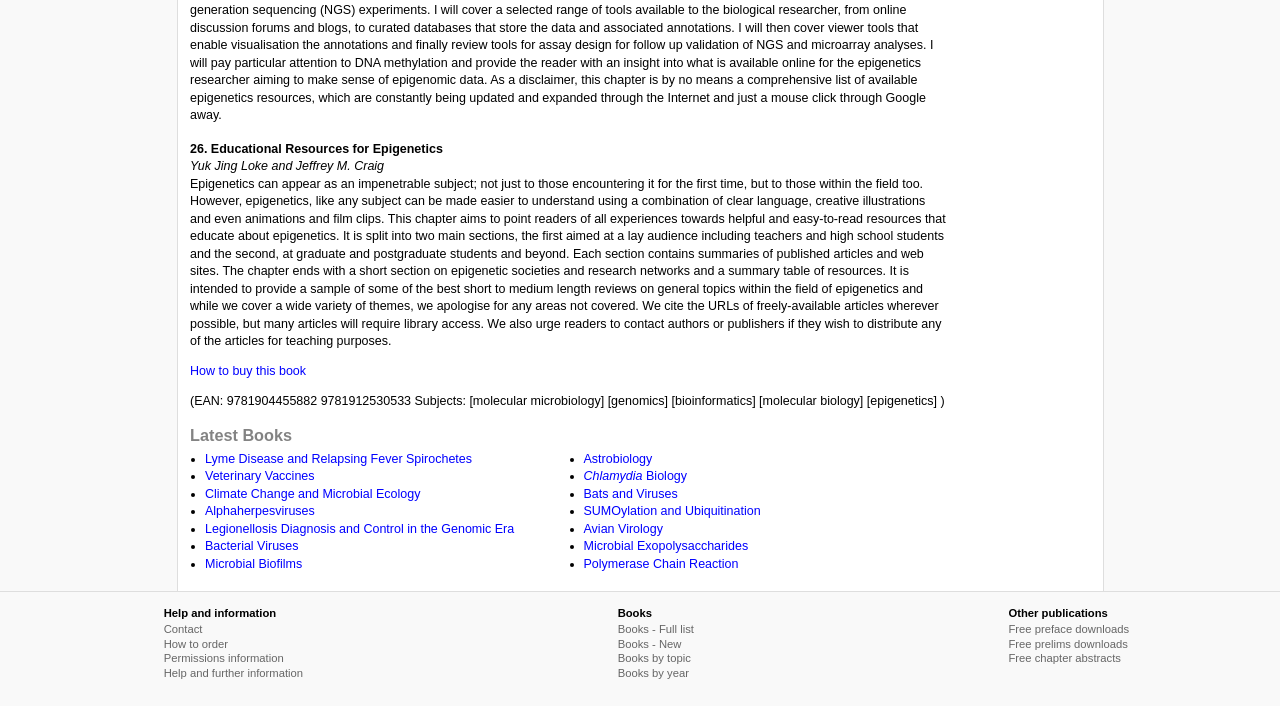Consider the image and give a detailed and elaborate answer to the question: 
How many book titles are listed under 'Latest Books'?

The number of book titles listed under 'Latest Books' is obtained by counting the link elements with the ListMarker elements under the heading 'Latest Books'.